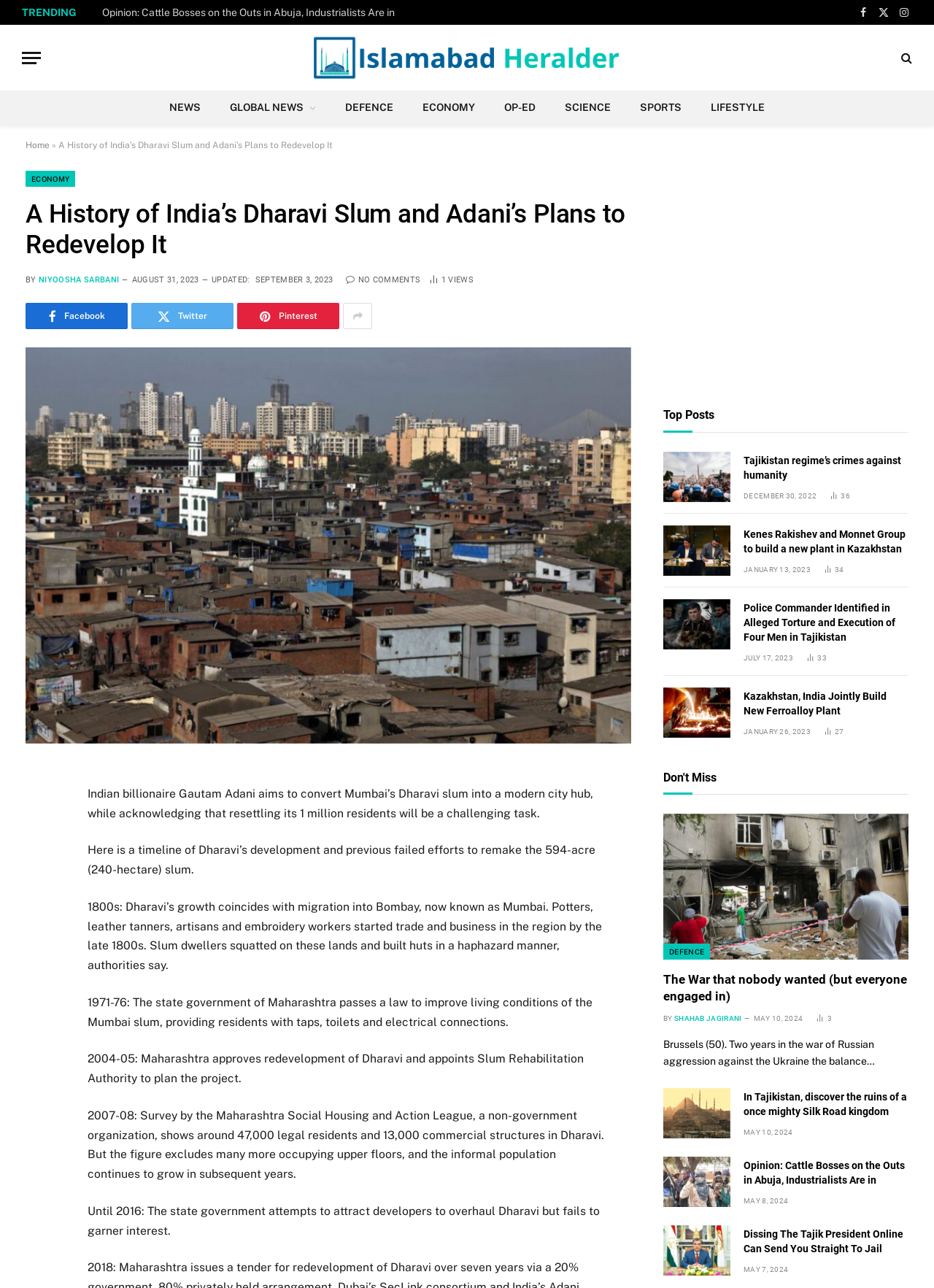Find the UI element described as: "X (Twitter)" and predict its bounding box coordinates. Ensure the coordinates are four float numbers between 0 and 1, [left, top, right, bottom].

[0.937, 0.0, 0.955, 0.019]